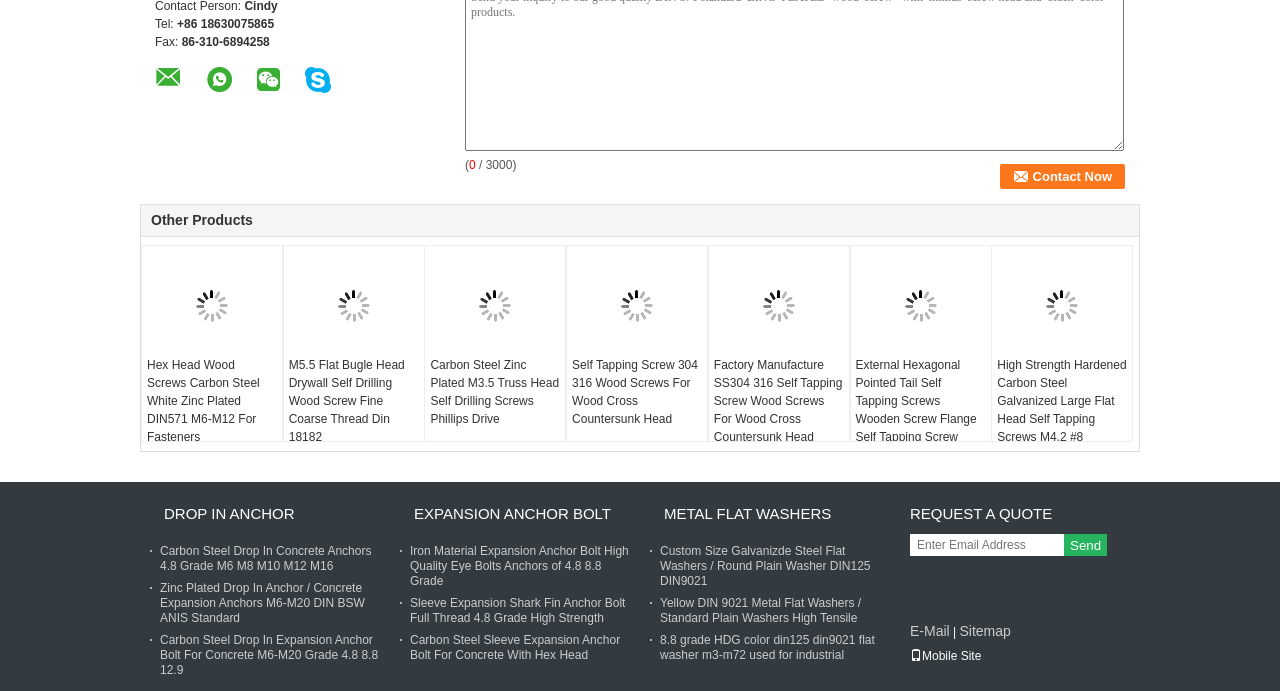Extract the bounding box coordinates for the UI element described by the text: "Drop In Anchor". The coordinates should be in the form of [left, top, right, bottom] with values between 0 and 1.

[0.128, 0.729, 0.23, 0.758]